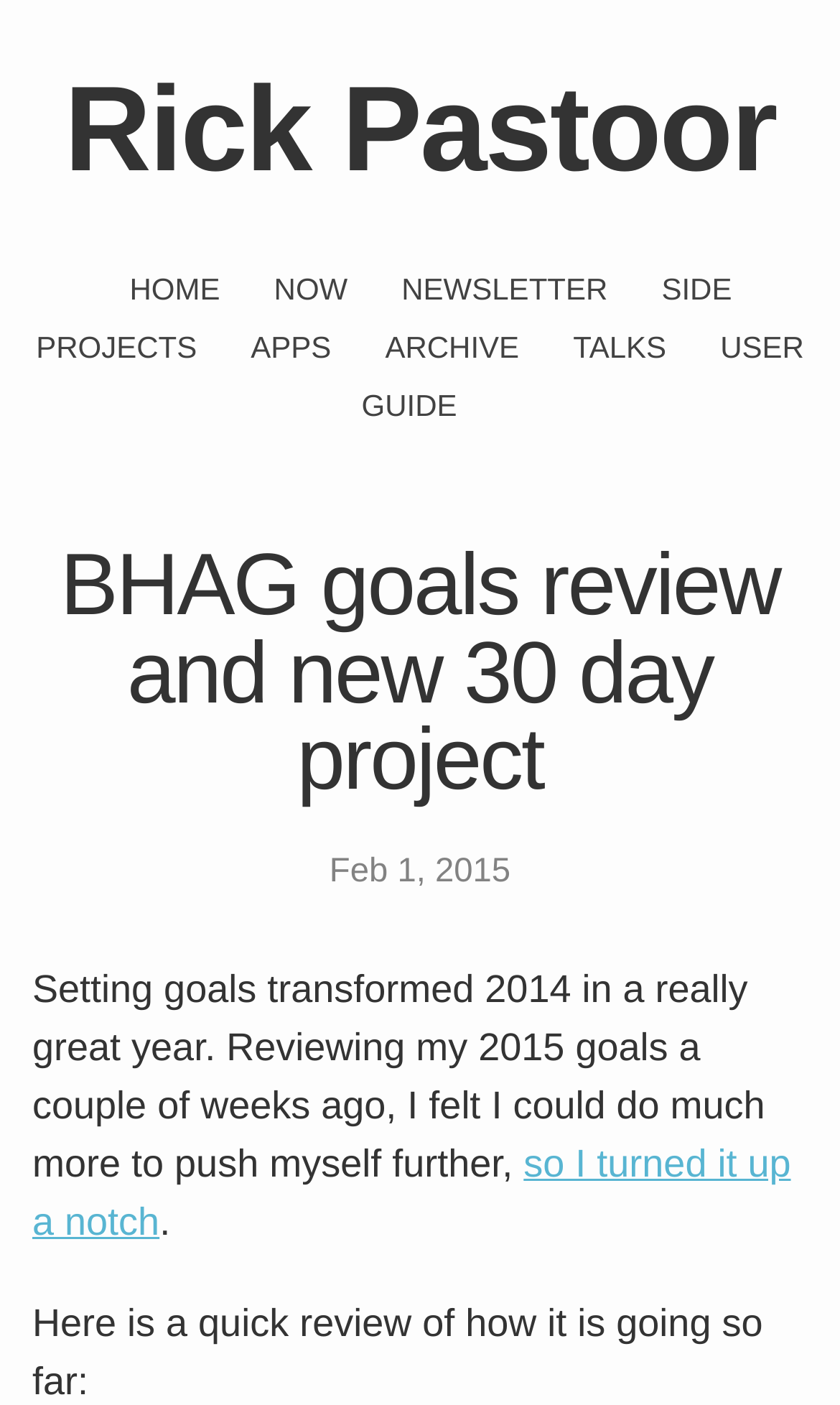Please provide the bounding box coordinates for the UI element as described: "Archive". The coordinates must be four floats between 0 and 1, represented as [left, top, right, bottom].

[0.458, 0.235, 0.618, 0.259]